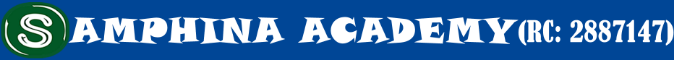Offer a detailed explanation of the image.

The image showcases the logo of "Samphina Academy," prominently displayed in vibrant colors. The background features a rich blue hue, which enhances the visibility of the bold, white font used for the academy's name. The stylized letter 'S,' colored in green with a circular design, adds a distinctive touch, drawing attention to the brand. Below the academy's name, the registration number (RC: 2887147) is included, indicating its official status. This logo not only represents educational authority but also signifies the institution's commitment to providing valuable learning resources and services.